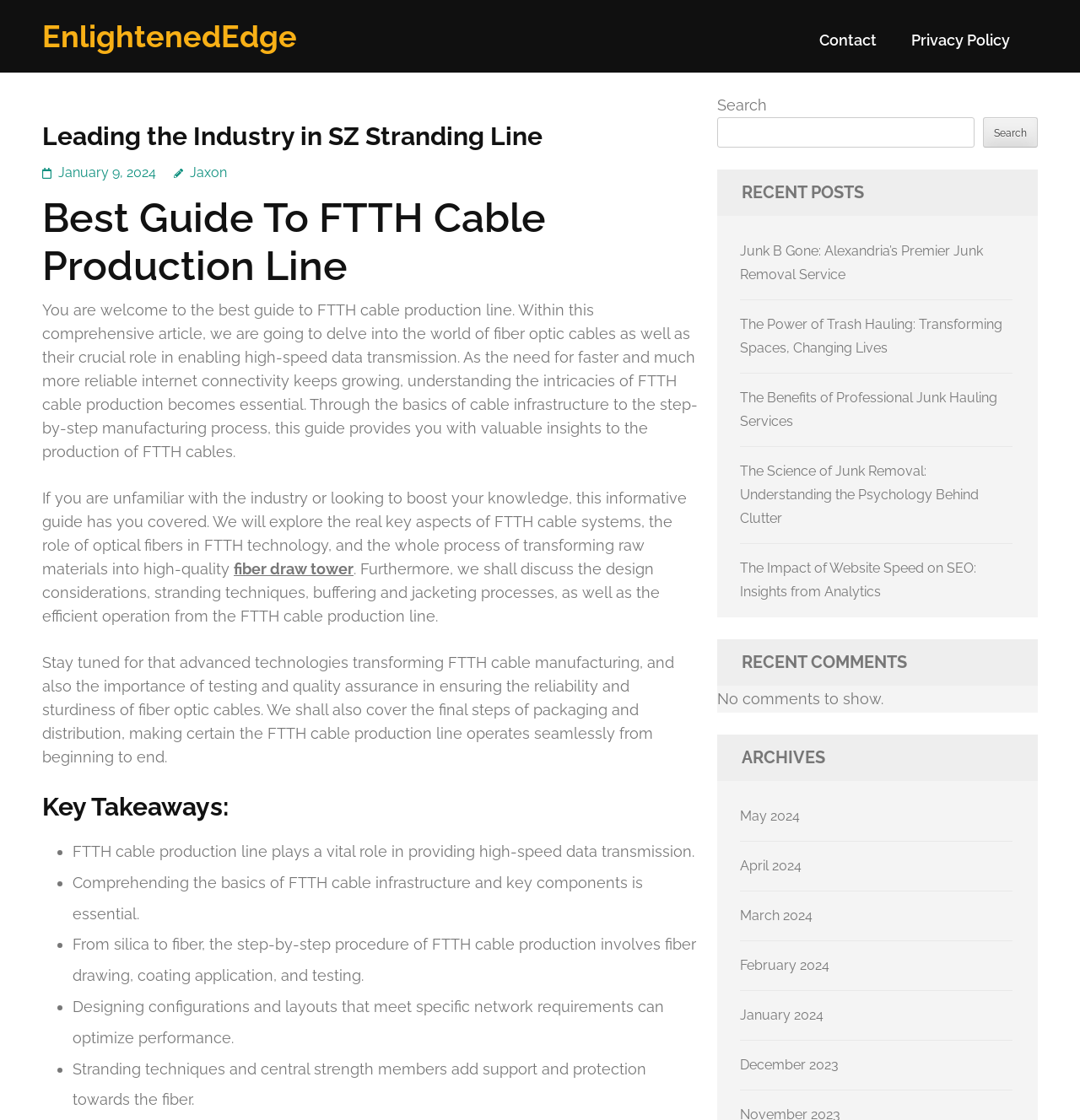Describe the entire webpage, focusing on both content and design.

The webpage is about EnlightenedEdge, a company leading the industry in SZ Stranding Line. At the top, there is a header section with a link to the company's name, "EnlightenedEdge", and two links to "Contact" and "Privacy Policy" on the right side. 

Below the header, there is a main content section. It starts with a heading "Leading the Industry in SZ Stranding Line" followed by a link to a date "January 9, 2024", and another link to "Jaxon". 

The main content is divided into several sections. The first section is about FTTH cable production line, which includes a heading "Best Guide To FTTH Cable Production Line" and a long paragraph of text describing the importance of FTTH cable production. There are also several links and paragraphs of text discussing the process of FTTH cable production, including fiber drawing, coating application, and testing.

The next section is a list of "Key Takeaways" with five bullet points summarizing the importance of FTTH cable production line, the basics of FTTH cable infrastructure, and the step-by-step procedure of FTTH cable production.

On the right side of the main content section, there is a search bar with a button and a heading "RECENT POSTS" below it. Under the heading, there are five links to recent posts with titles such as "Junk B Gone: Alexandria’s Premier Junk Removal Service" and "The Impact of Website Speed on SEO: Insights from Analytics".

Below the recent posts section, there are two more sections: "RECENT COMMENTS" and "ARCHIVES". The "RECENT COMMENTS" section has a message saying "No comments to show." The "ARCHIVES" section has six links to monthly archives from May 2024 to December 2023.